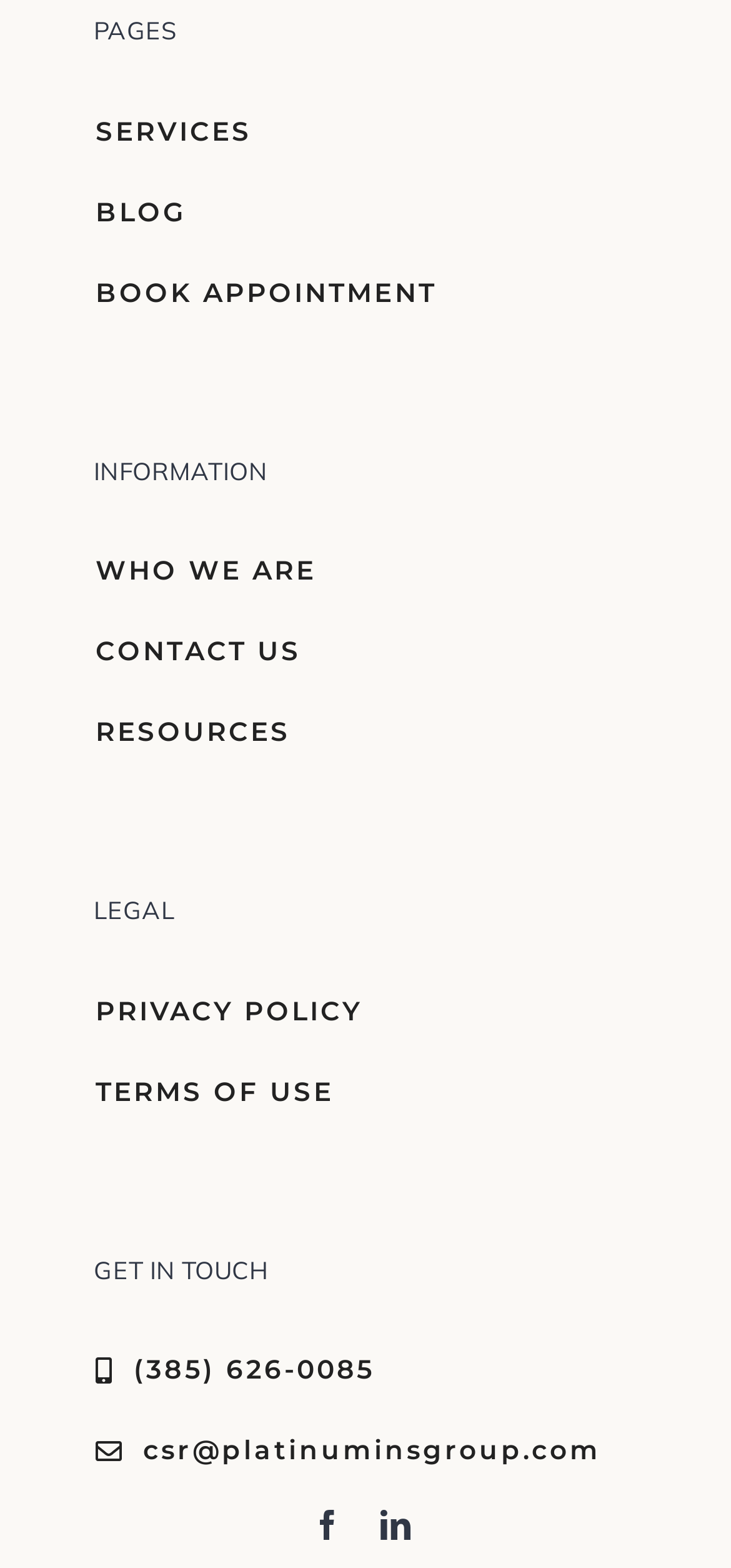Please determine the bounding box coordinates of the section I need to click to accomplish this instruction: "Click facebook".

[0.427, 0.963, 0.469, 0.982]